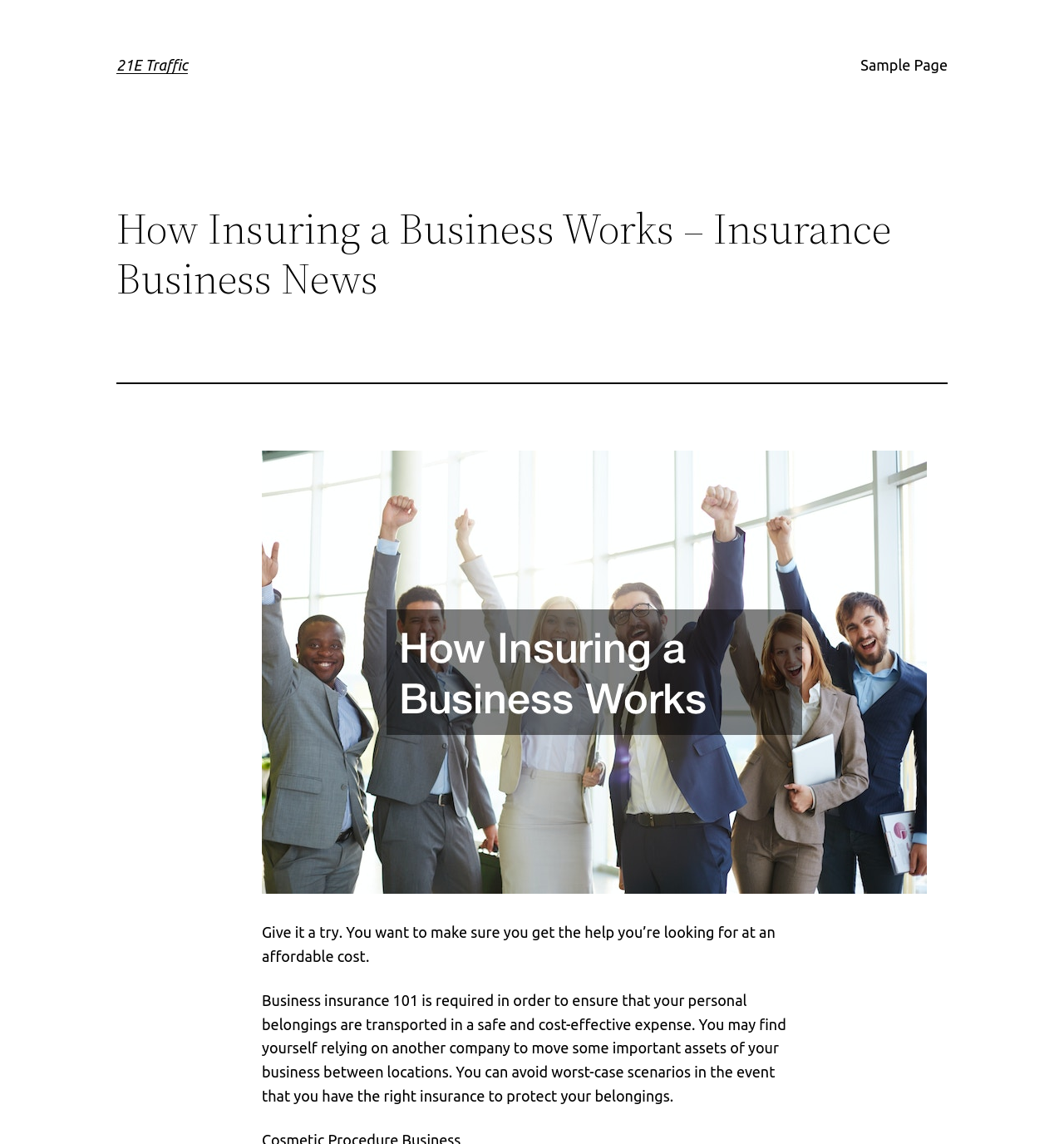What is the purpose of business insurance 101?
Give a detailed response to the question by analyzing the screenshot.

According to the webpage, business insurance 101 is required to ensure that personal belongings are transported in a safe and cost-effective expense. This implies that the purpose of business insurance 101 is to protect personal belongings.